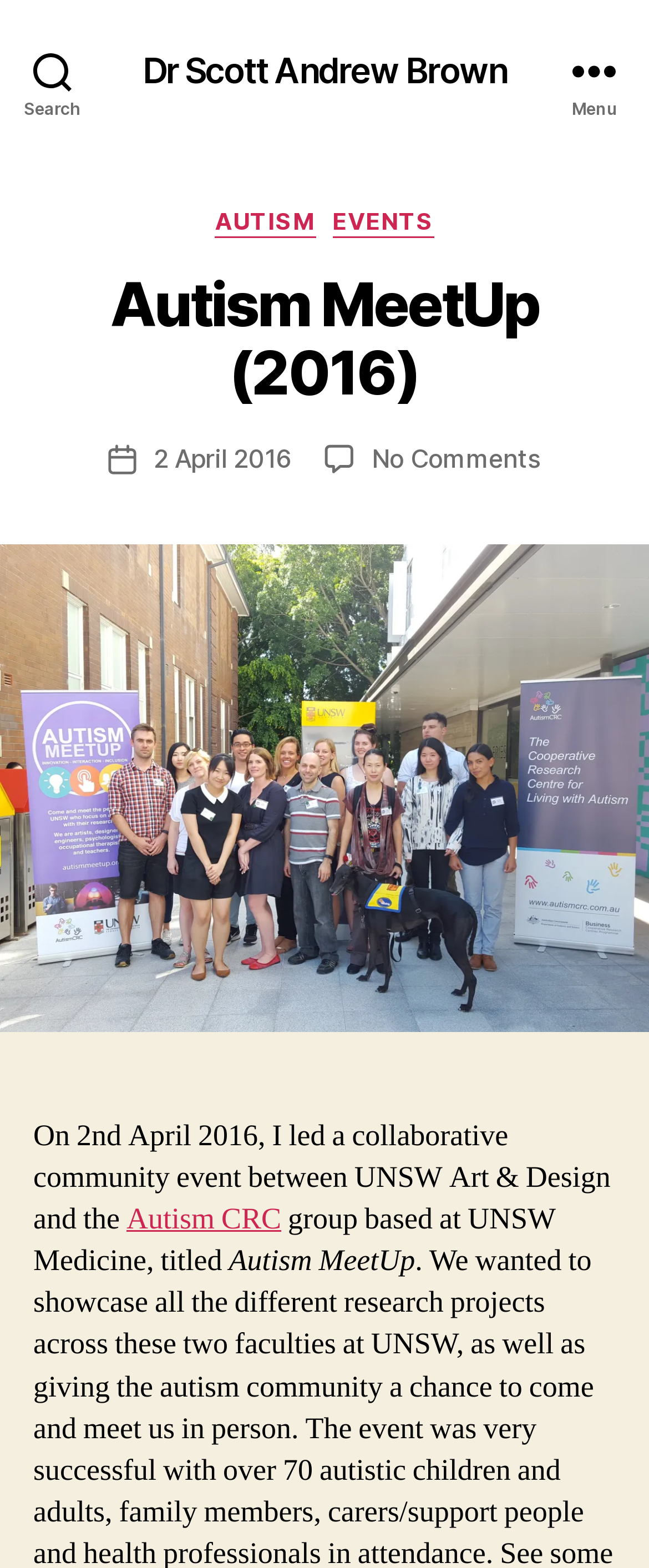Respond to the following question with a brief word or phrase:
Who led the community event?

Scott